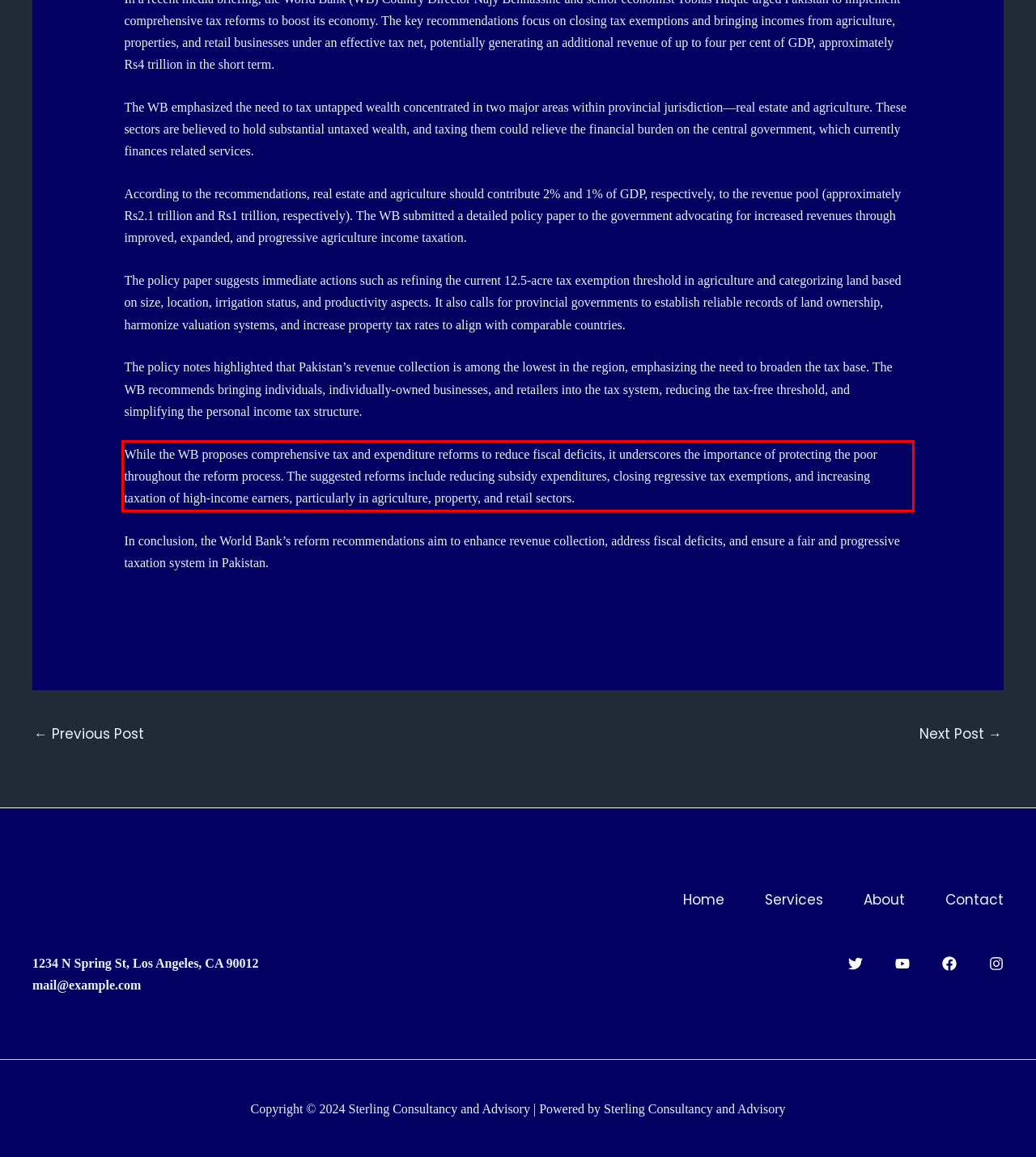Identify the red bounding box in the webpage screenshot and perform OCR to generate the text content enclosed.

While the WB proposes comprehensive tax and expenditure reforms to reduce fiscal deficits, it underscores the importance of protecting the poor throughout the reform process. The suggested reforms include reducing subsidy expenditures, closing regressive tax exemptions, and increasing taxation of high-income earners, particularly in agriculture, property, and retail sectors.